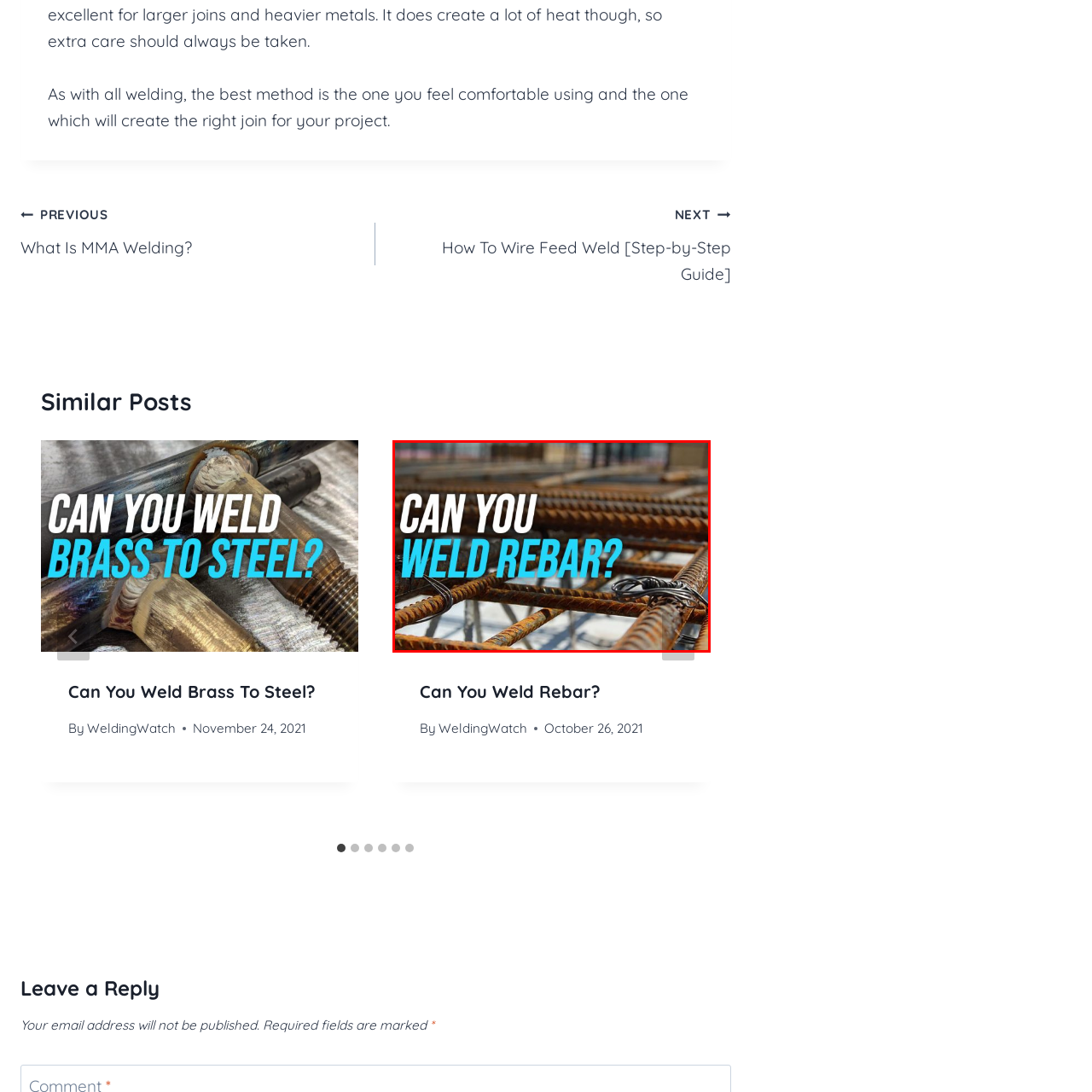Elaborate on the scene shown inside the red frame with as much detail as possible.

The image features a close-up view of a construction site filled with rusted rebar (reinforcing bar), which is essential for providing strength to concrete structures. The rebar is arranged in a grid pattern, prominently showcasing its twisted texture and aged appearance. Superimposed on the image is the bold, stylized text that asks, "CAN YOU WELD REBAR?" in an eye-catching contrast of white and vibrant turquoise. This combination of visuals and text suggests a focus on welding techniques related to rebar, encouraging viewers to explore the possibilities and methods of working with this important construction material. The composition conveys both a practical and striking message likely aimed at those interested in welding, construction, or DIY projects.